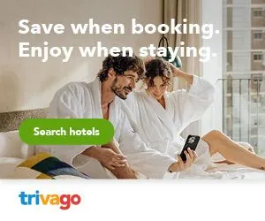Please give a succinct answer to the question in one word or phrase:
What is the message displayed in the image?

Save when booking. Enjoy when staying